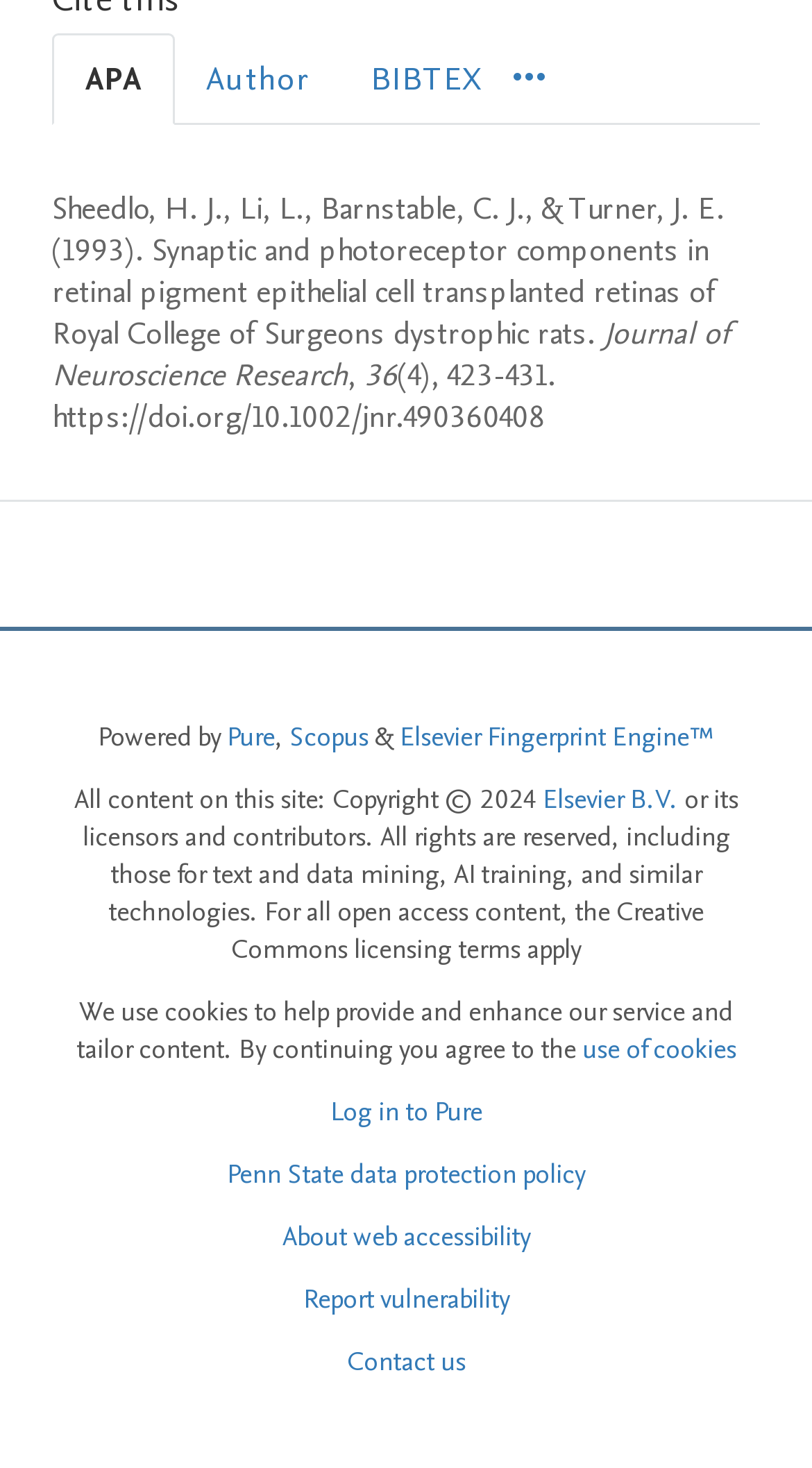Refer to the image and provide an in-depth answer to the question:
What is the copyright year of the website?

I found the answer by looking at the contentinfo section and finding the StaticText element that contains the copyright year, which is '2024'.